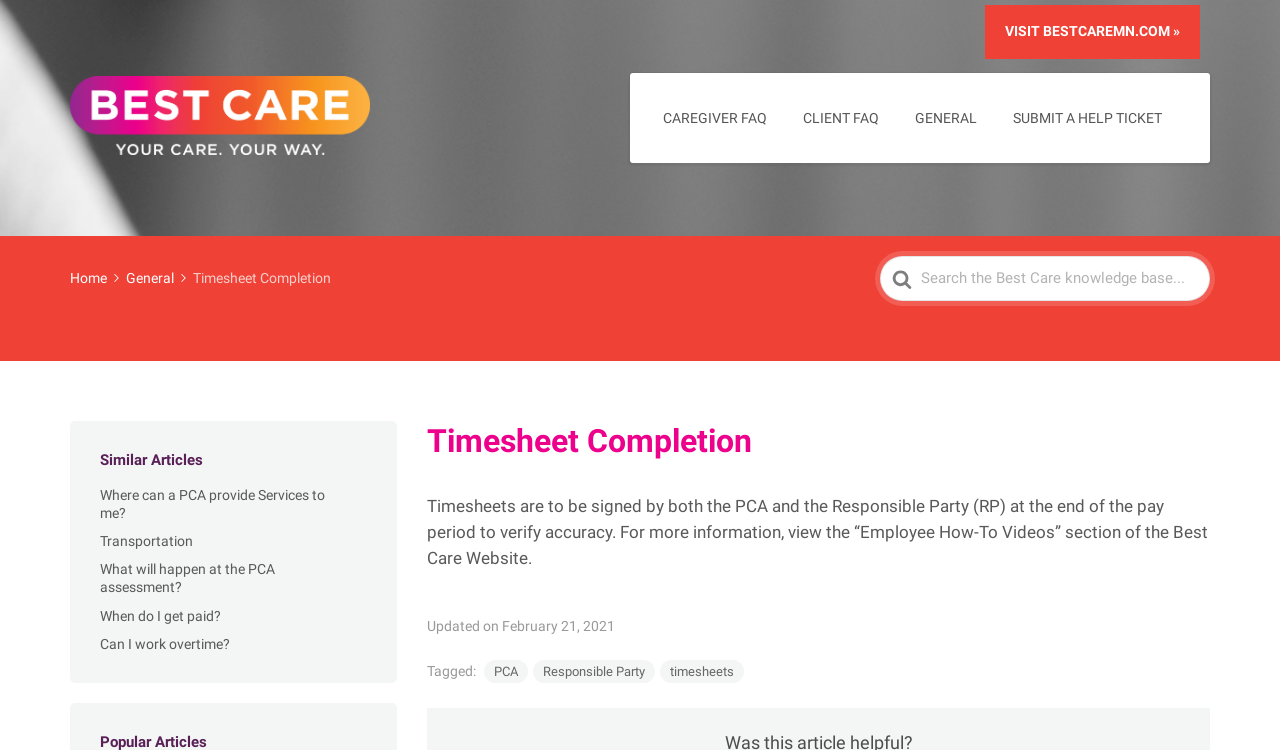Find the bounding box coordinates for the element that must be clicked to complete the instruction: "search for something". The coordinates should be four float numbers between 0 and 1, indicated as [left, top, right, bottom].

[0.688, 0.341, 0.945, 0.402]